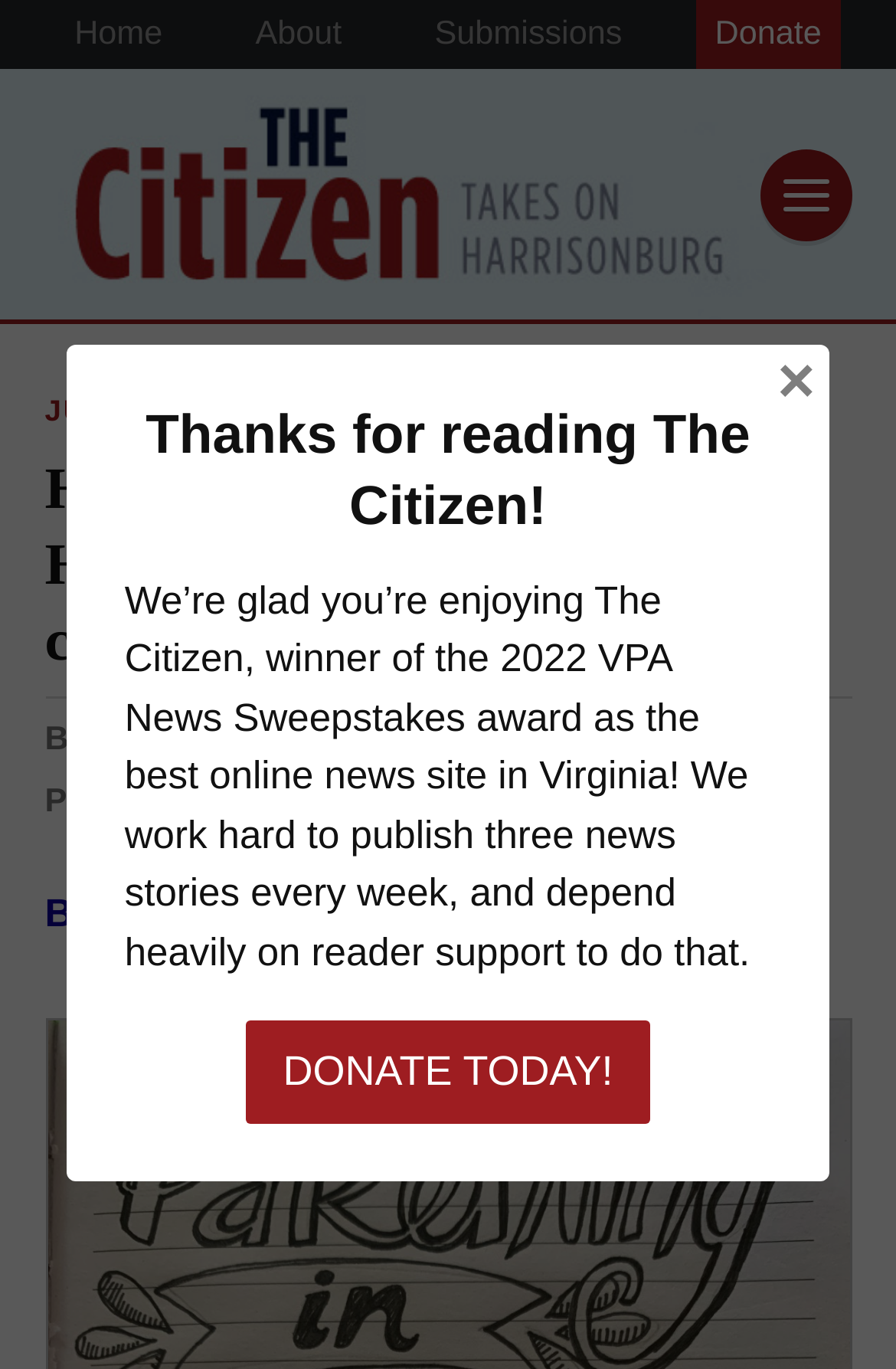Determine the bounding box coordinates of the section I need to click to execute the following instruction: "close the window". Provide the coordinates as four float numbers between 0 and 1, i.e., [left, top, right, bottom].

[0.852, 0.252, 0.925, 0.306]